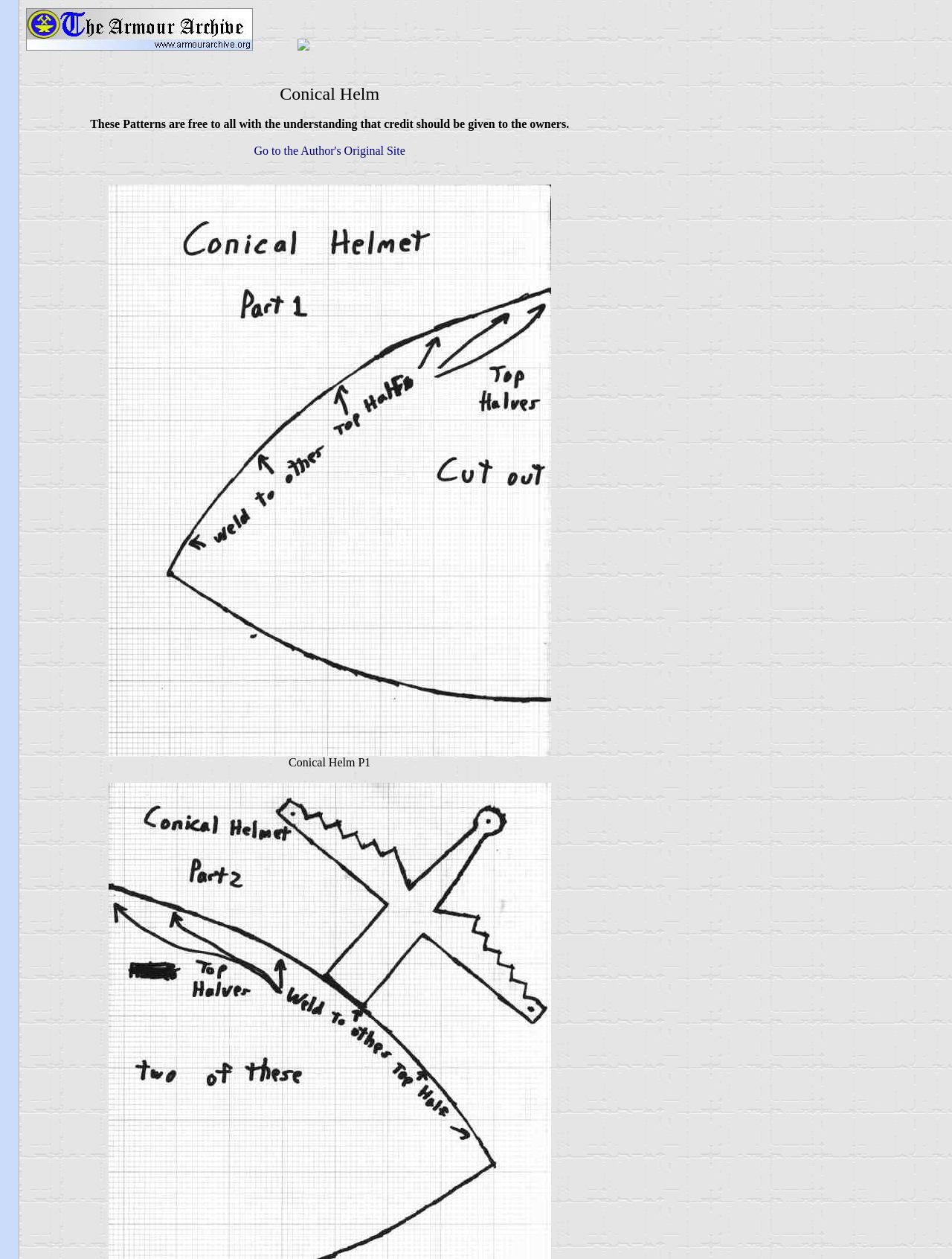What is the name of the specific pattern on the webpage?
Please answer the question with a detailed and comprehensive explanation.

The StaticText element with the text 'Conical Helm P1' suggests that the specific pattern on the webpage is named Conical Helm P1.